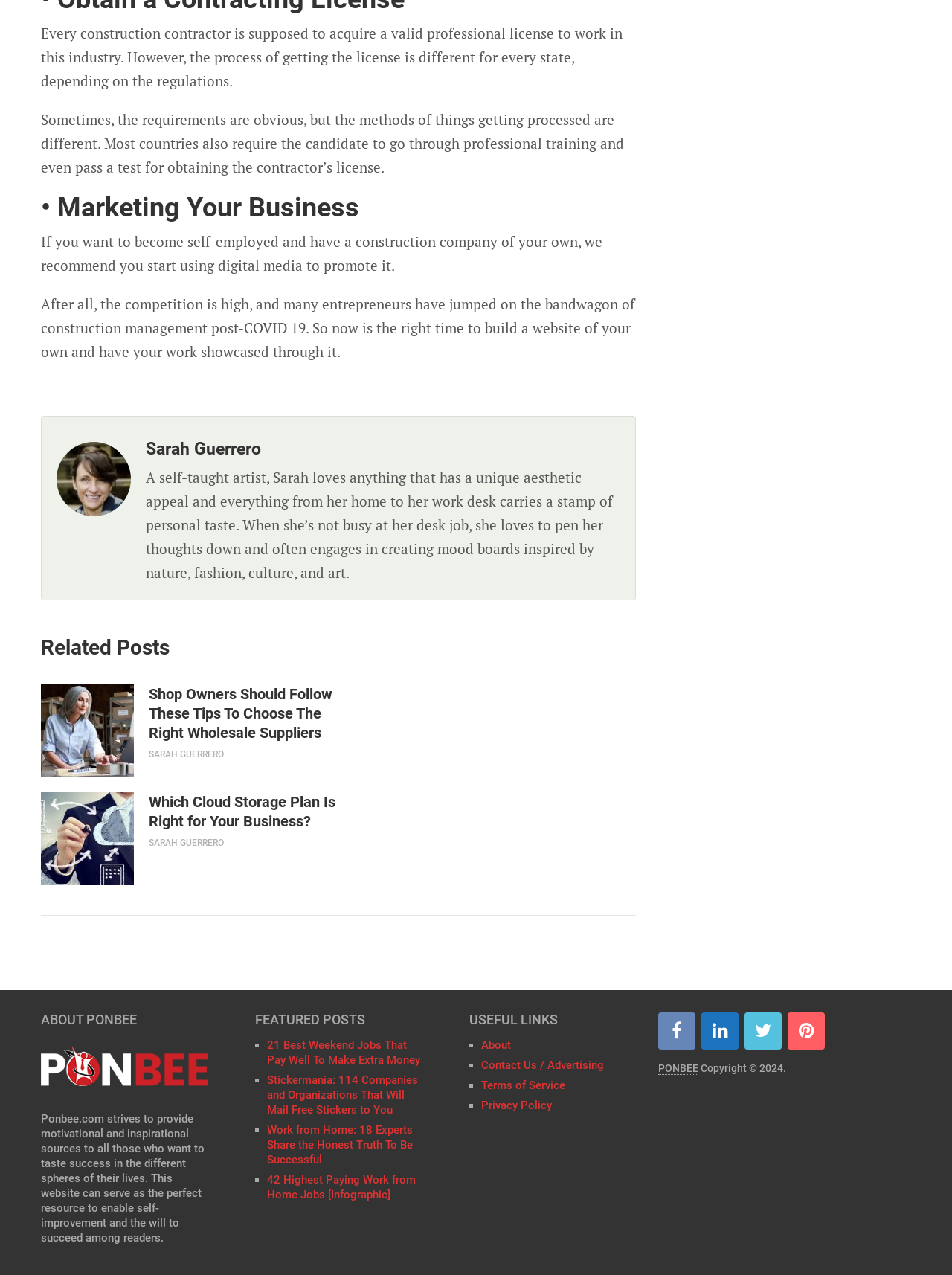Answer the question briefly using a single word or phrase: 
Who is the author of the article?

Sarah Guerrero